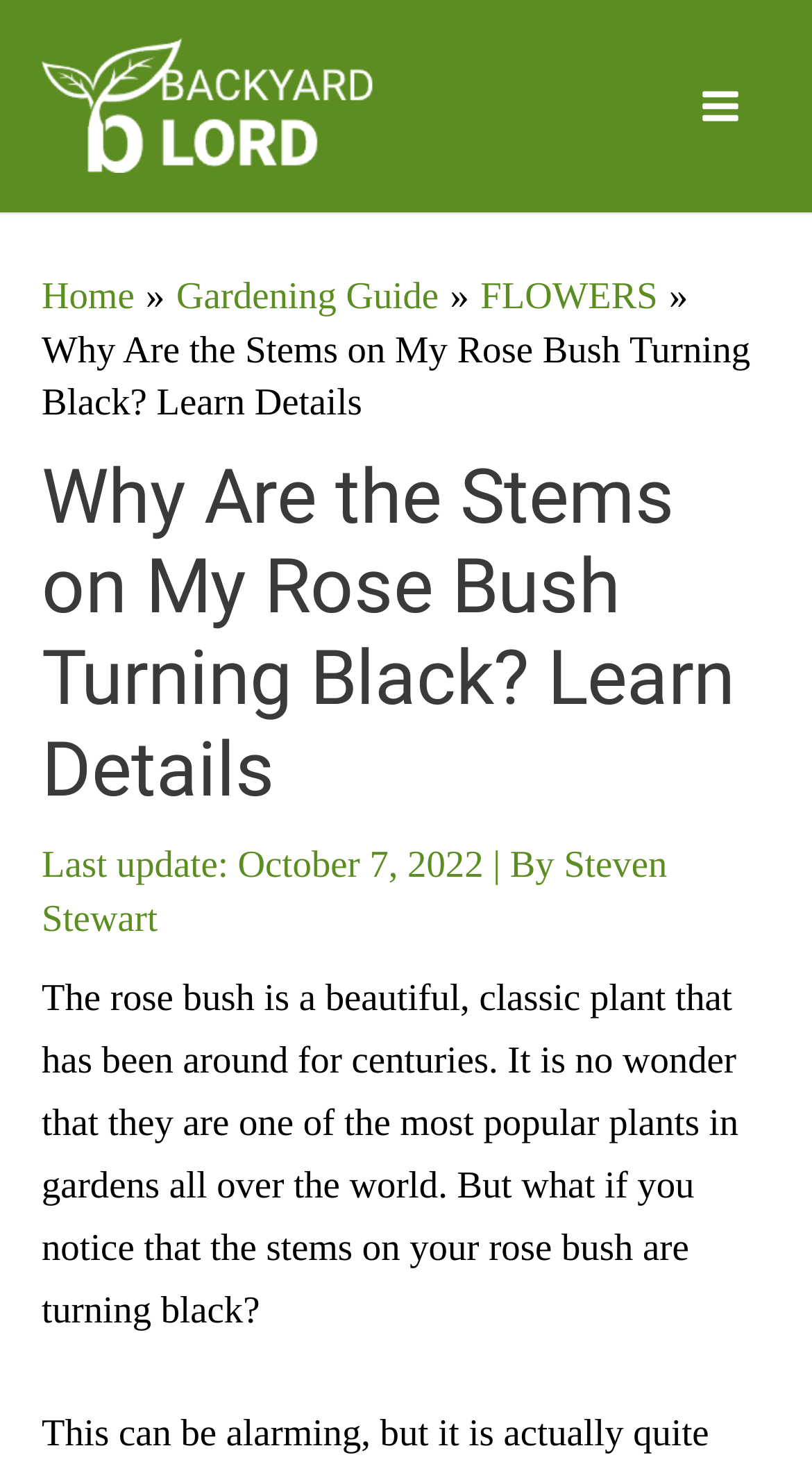What is the navigation menu item after 'Home'?
Answer the question using a single word or phrase, according to the image.

Gardening Guide